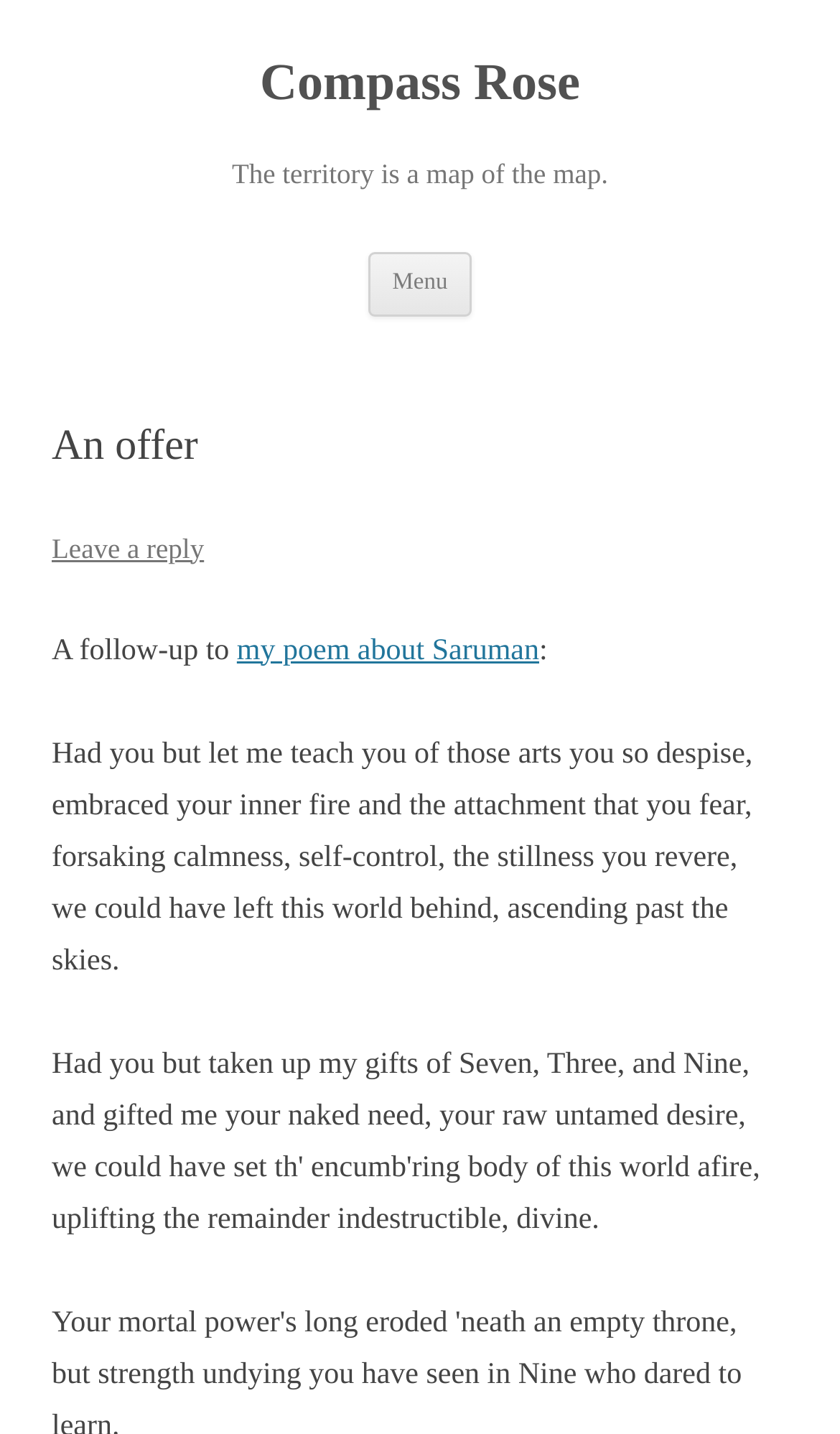What is the name of the poem?
Please respond to the question with a detailed and well-explained answer.

I found the answer by looking at the link element with the text 'my poem about Saruman' which is a part of the poem text.